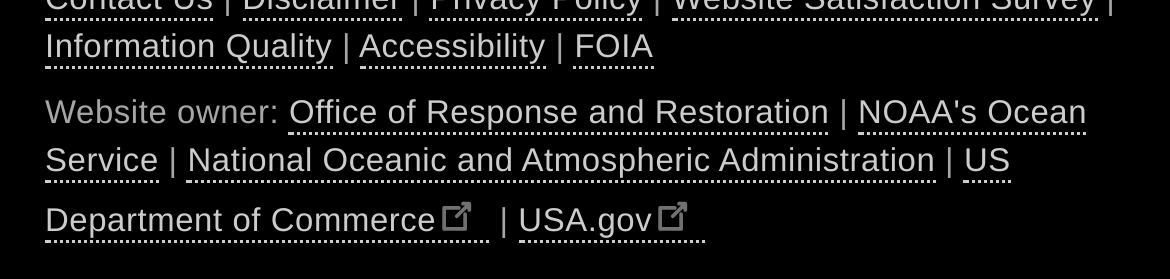How many headings are there on the webpage?
With the help of the image, please provide a detailed response to the question.

There are two headings on the webpage, 'August 2022' and 'July 2022', which are located at [0.092, 0.022, 0.908, 0.262] and [0.092, 0.433, 0.908, 0.674] respectively.